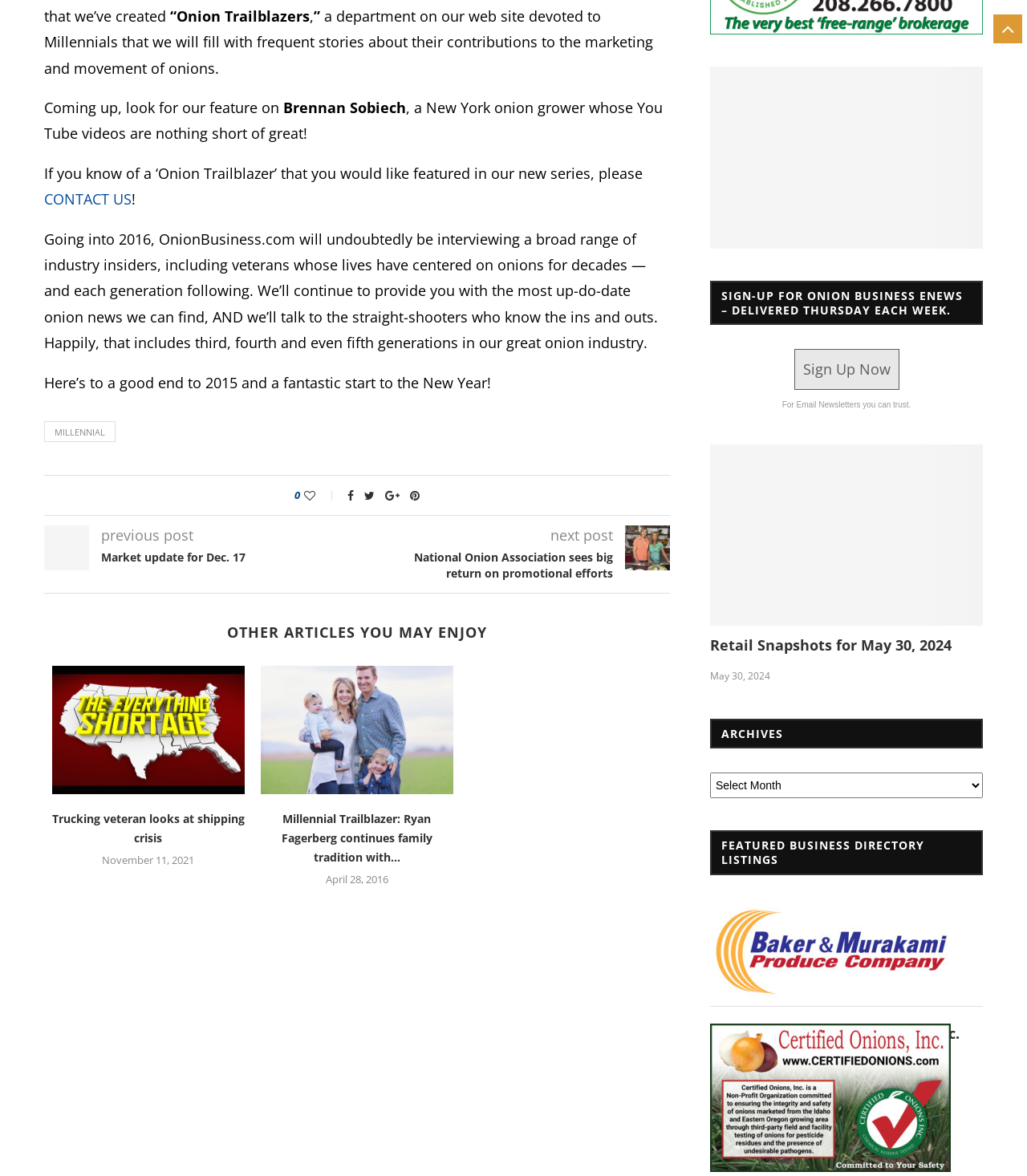Can you give a detailed response to the following question using the information from the image? What is the purpose of the CONTACT US link?

The CONTACT US link is likely used to suggest or nominate individuals to be featured as Onion Trailblazers. This is inferred from the surrounding text, which asks users to contact the website if they know of someone who should be featured.